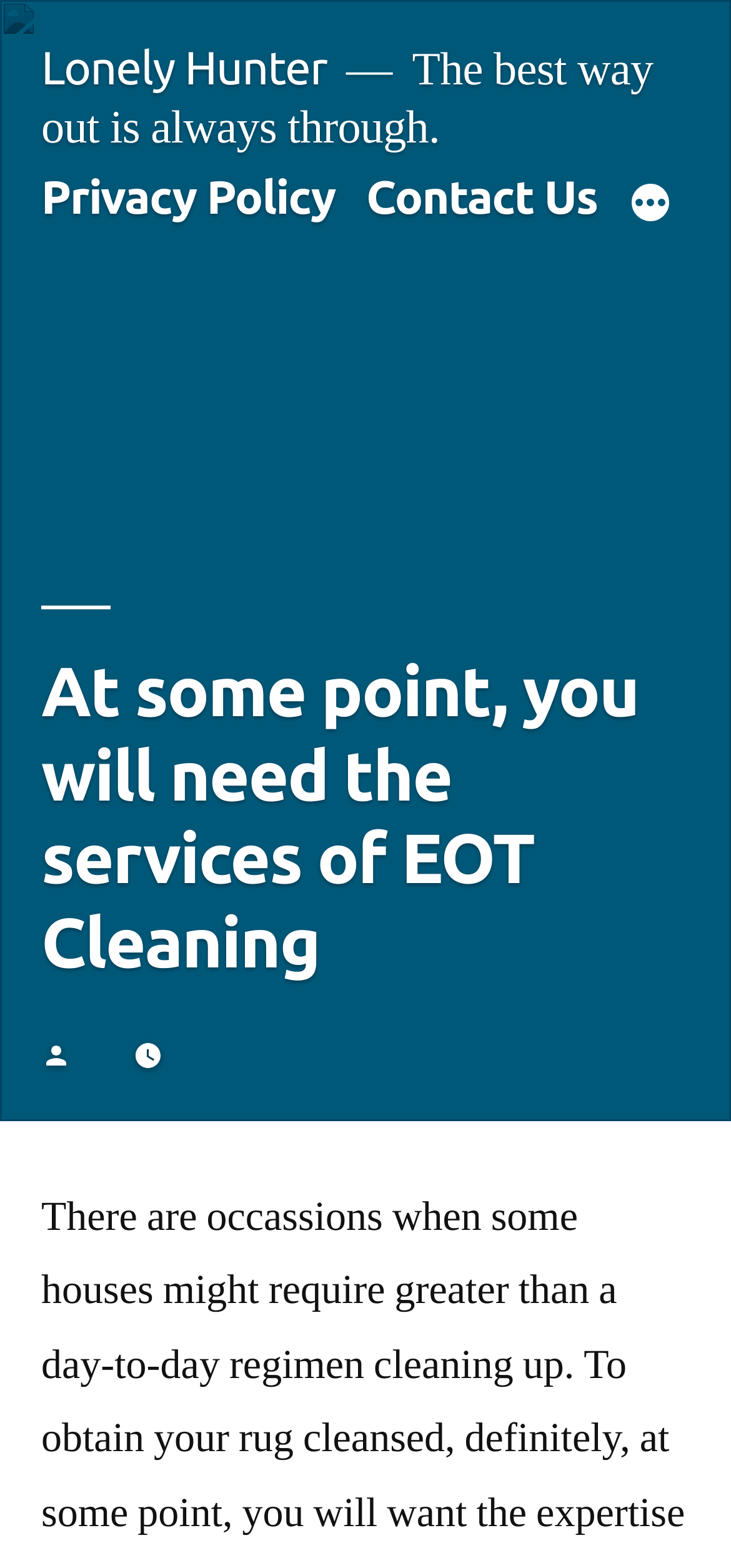Determine the title of the webpage and give its text content.

At some point, you will need the services of EOT Cleaning